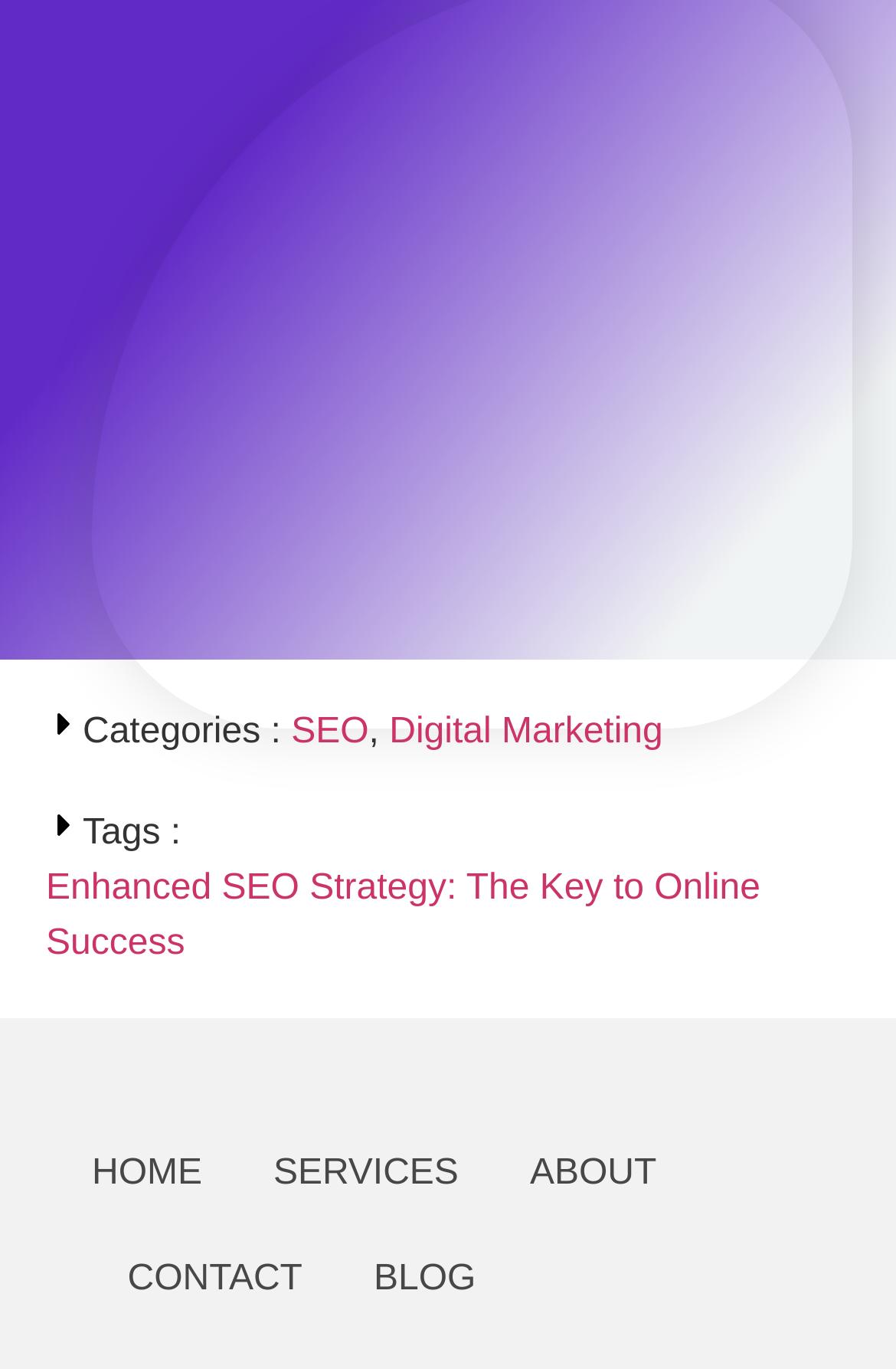Determine the bounding box coordinates for the element that should be clicked to follow this instruction: "click on SEO". The coordinates should be given as four float numbers between 0 and 1, in the format [left, top, right, bottom].

[0.325, 0.516, 0.412, 0.556]